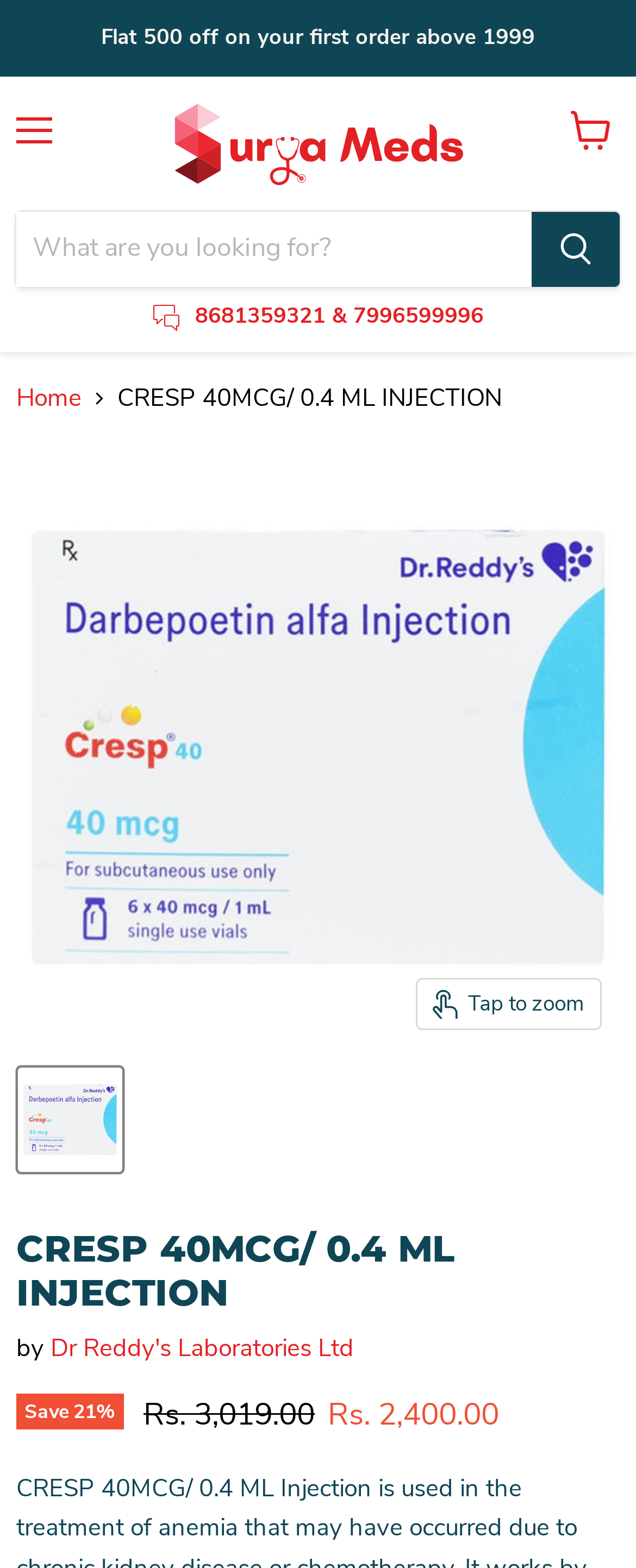Highlight the bounding box coordinates of the element you need to click to perform the following instruction: "Tap to zoom."

[0.656, 0.625, 0.944, 0.656]